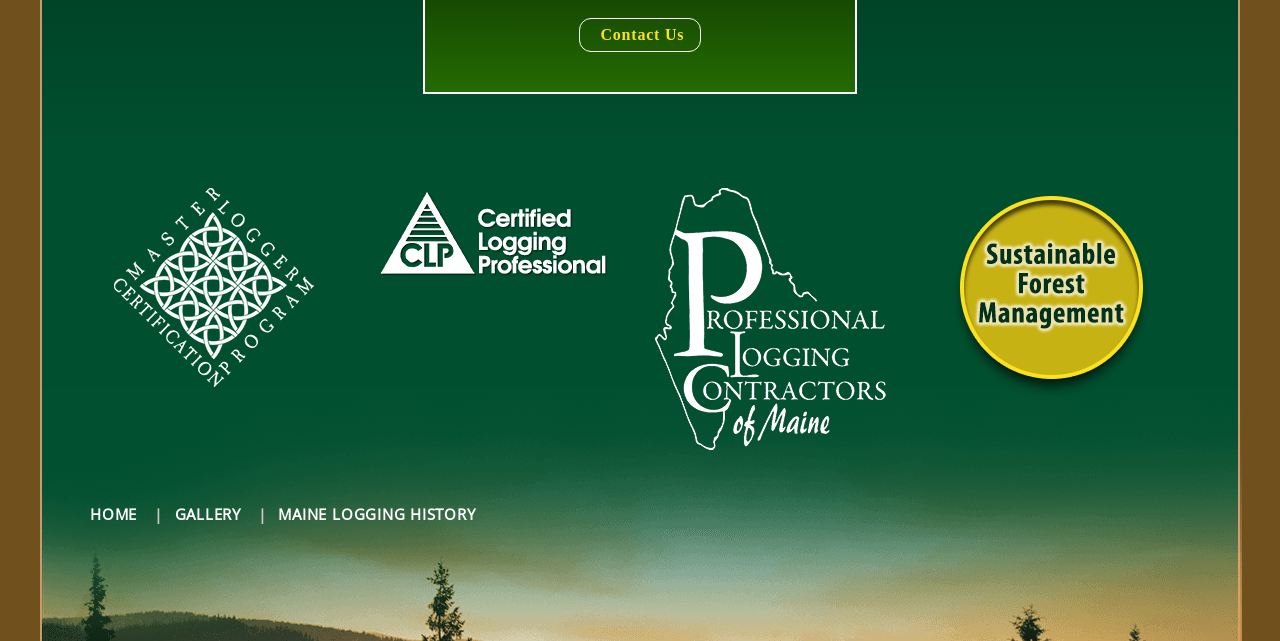Identify the bounding box coordinates of the area you need to click to perform the following instruction: "Go to Professional Logging Contractors of Maine".

[0.512, 0.477, 0.694, 0.511]